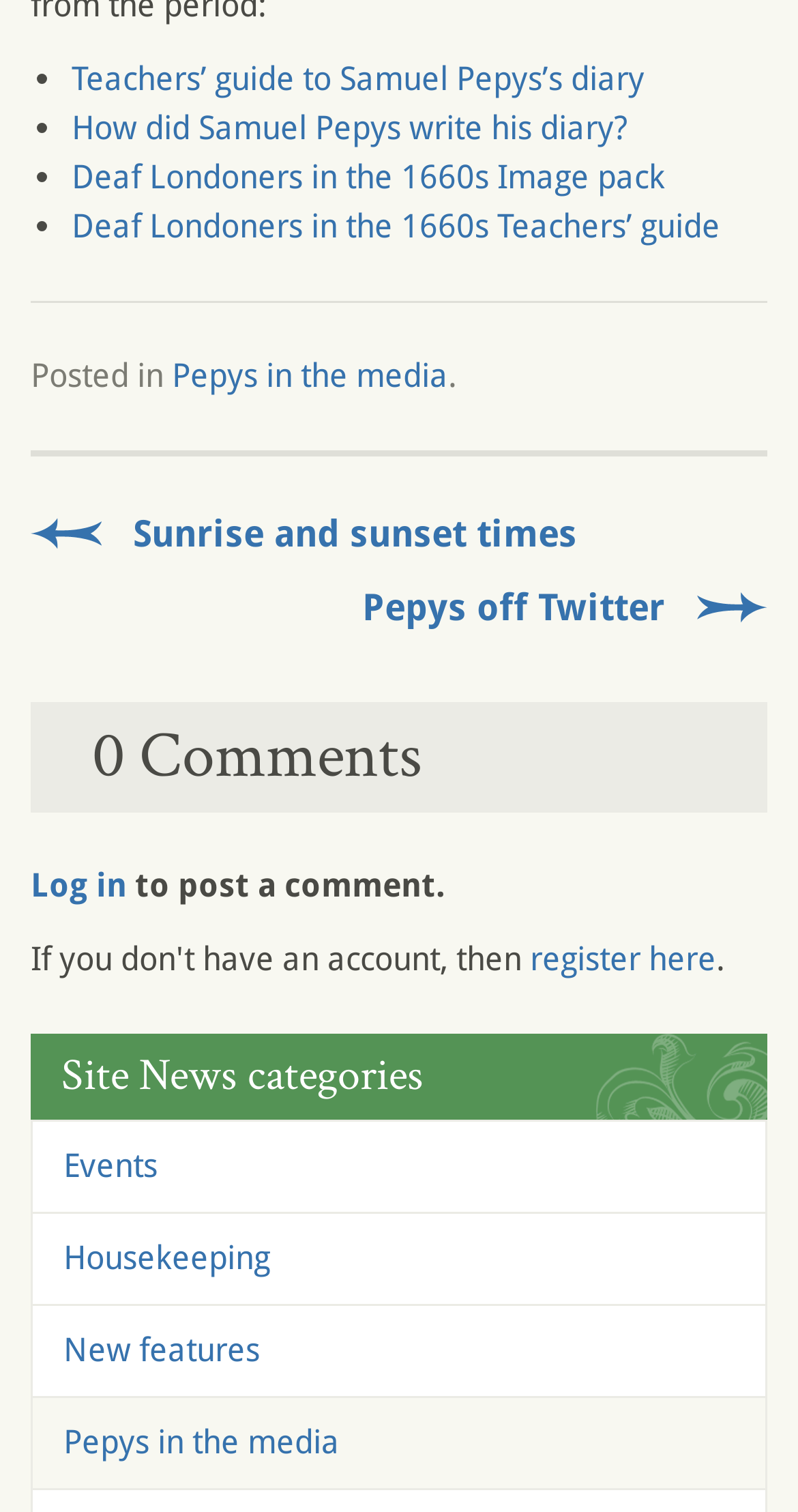Determine the bounding box coordinates of the region I should click to achieve the following instruction: "Log in to post a comment". Ensure the bounding box coordinates are four float numbers between 0 and 1, i.e., [left, top, right, bottom].

[0.038, 0.573, 0.159, 0.598]